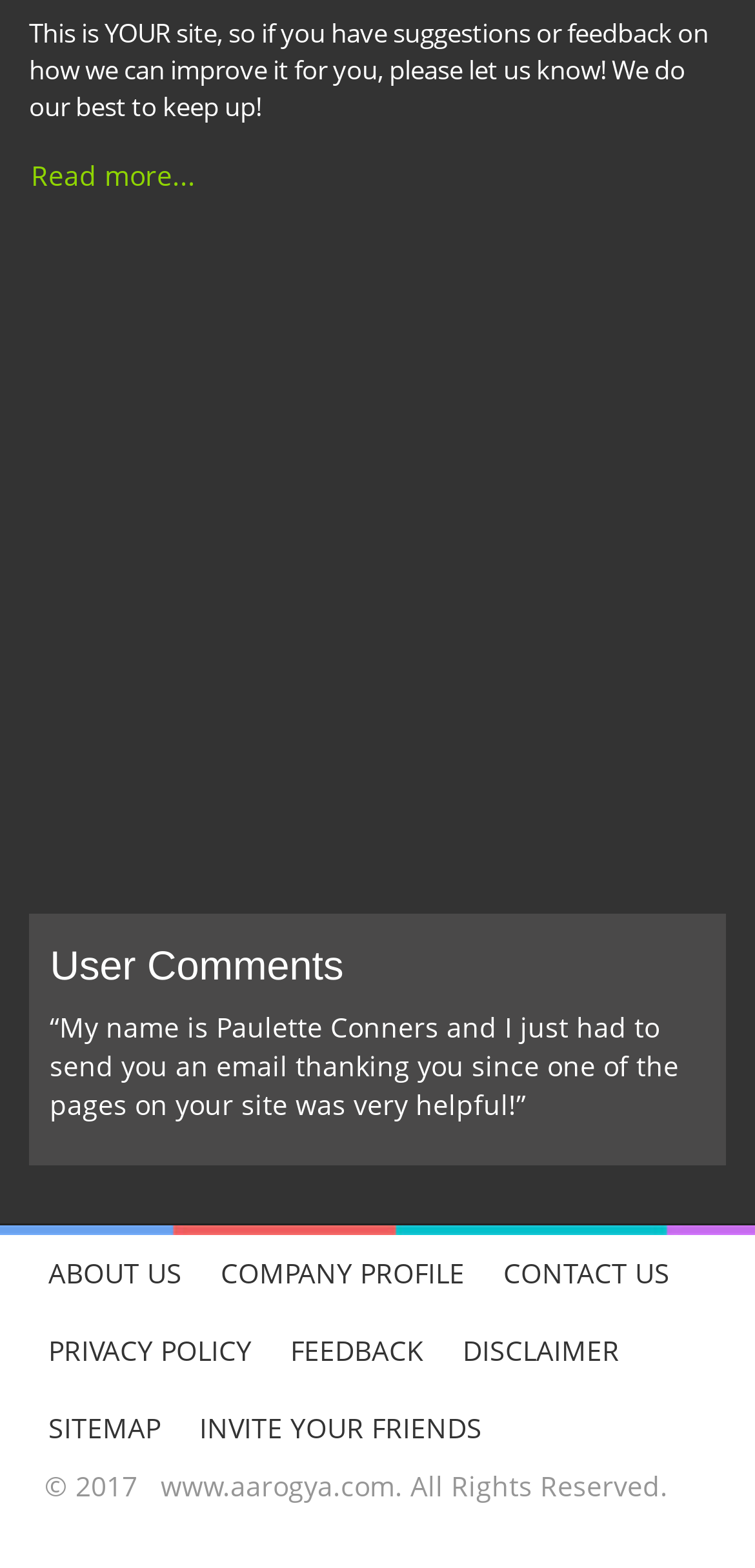Can you look at the image and give a comprehensive answer to the question:
What is the section title above the user comment?

The section title 'User Comments' is displayed above the user comment, indicating that this section is dedicated to showcasing feedback and testimonials from users.